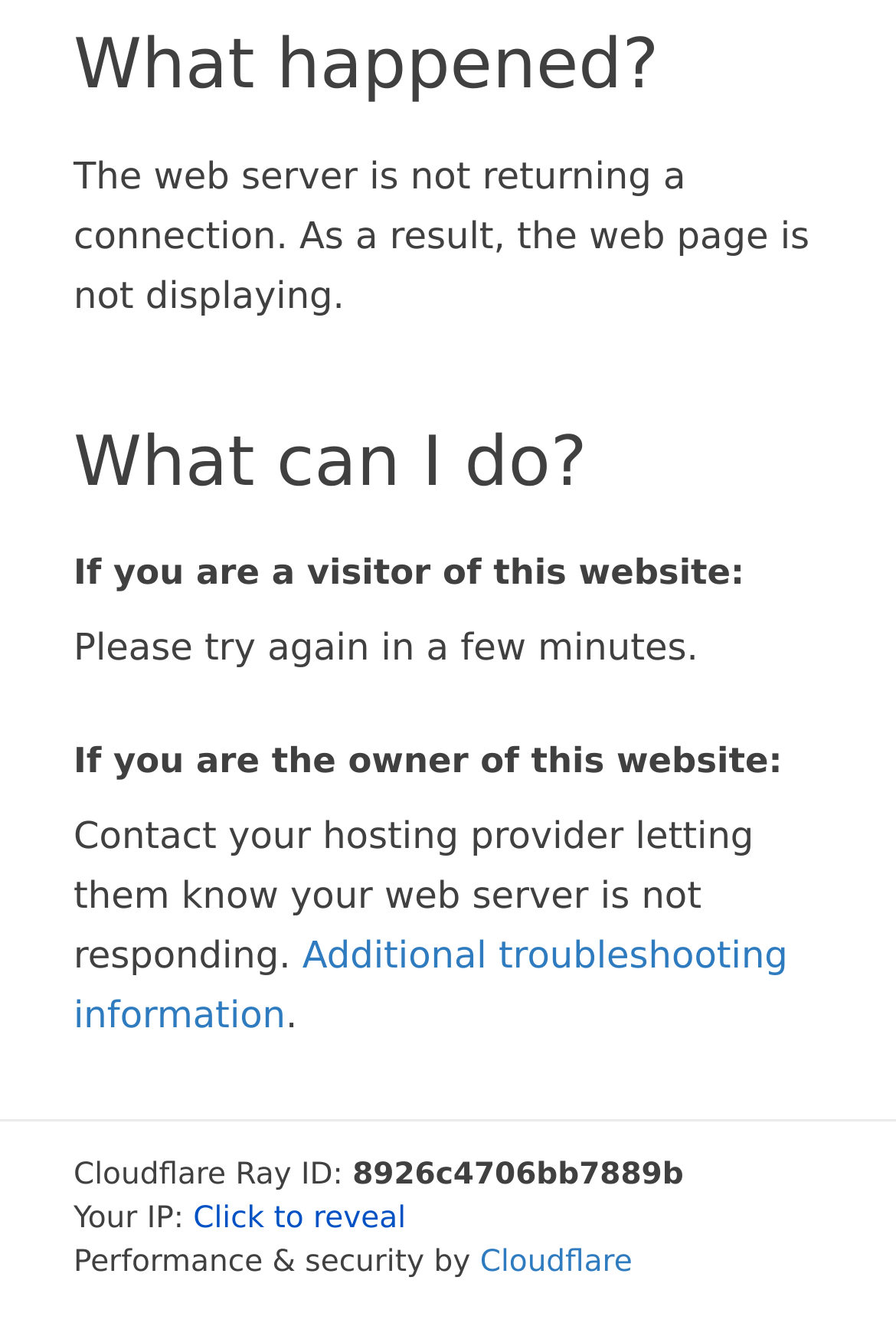Give the bounding box coordinates for the element described as: "Week Ending April 6".

None